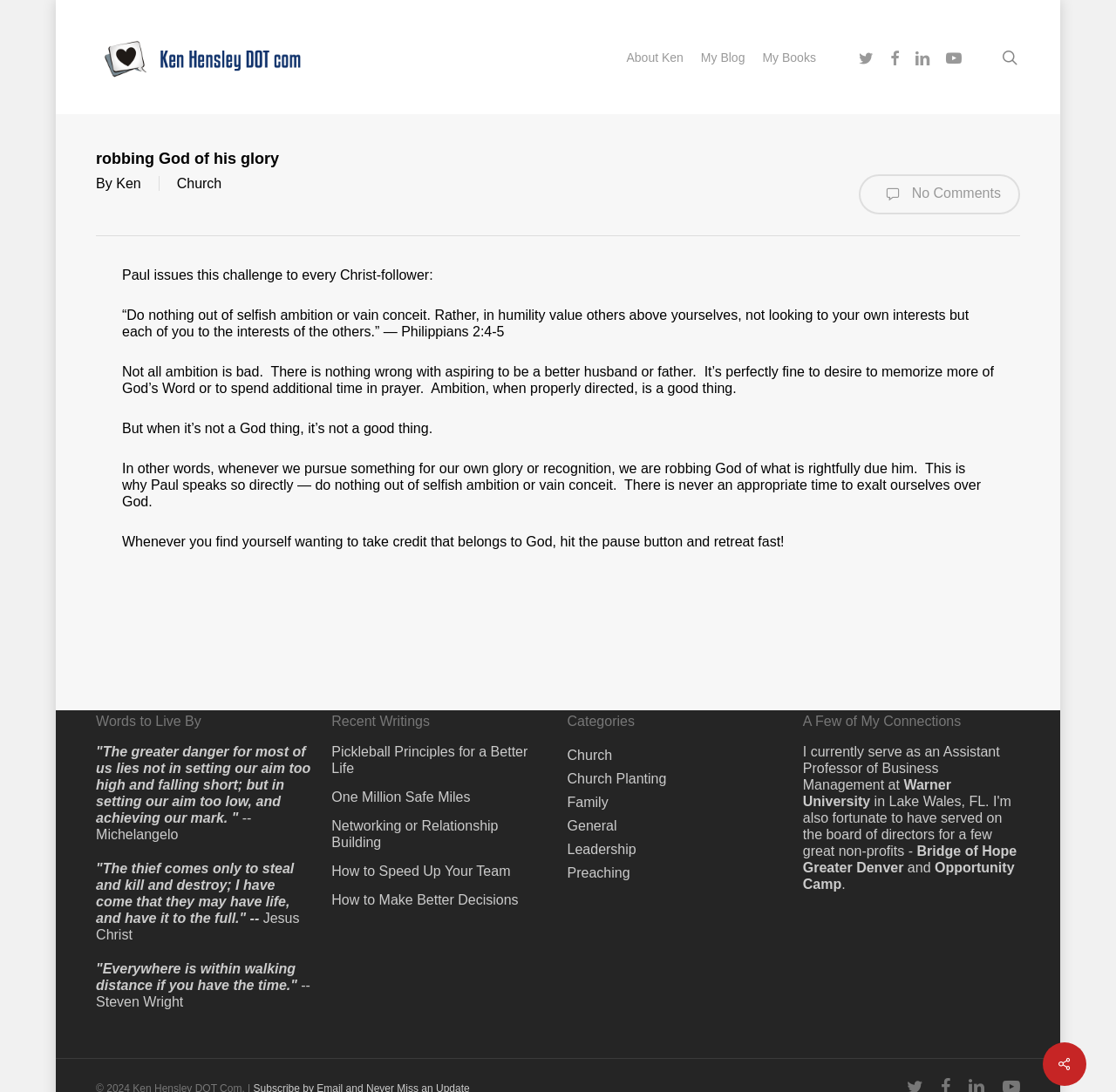How many categories are listed?
Using the image, provide a concise answer in one word or a short phrase.

6